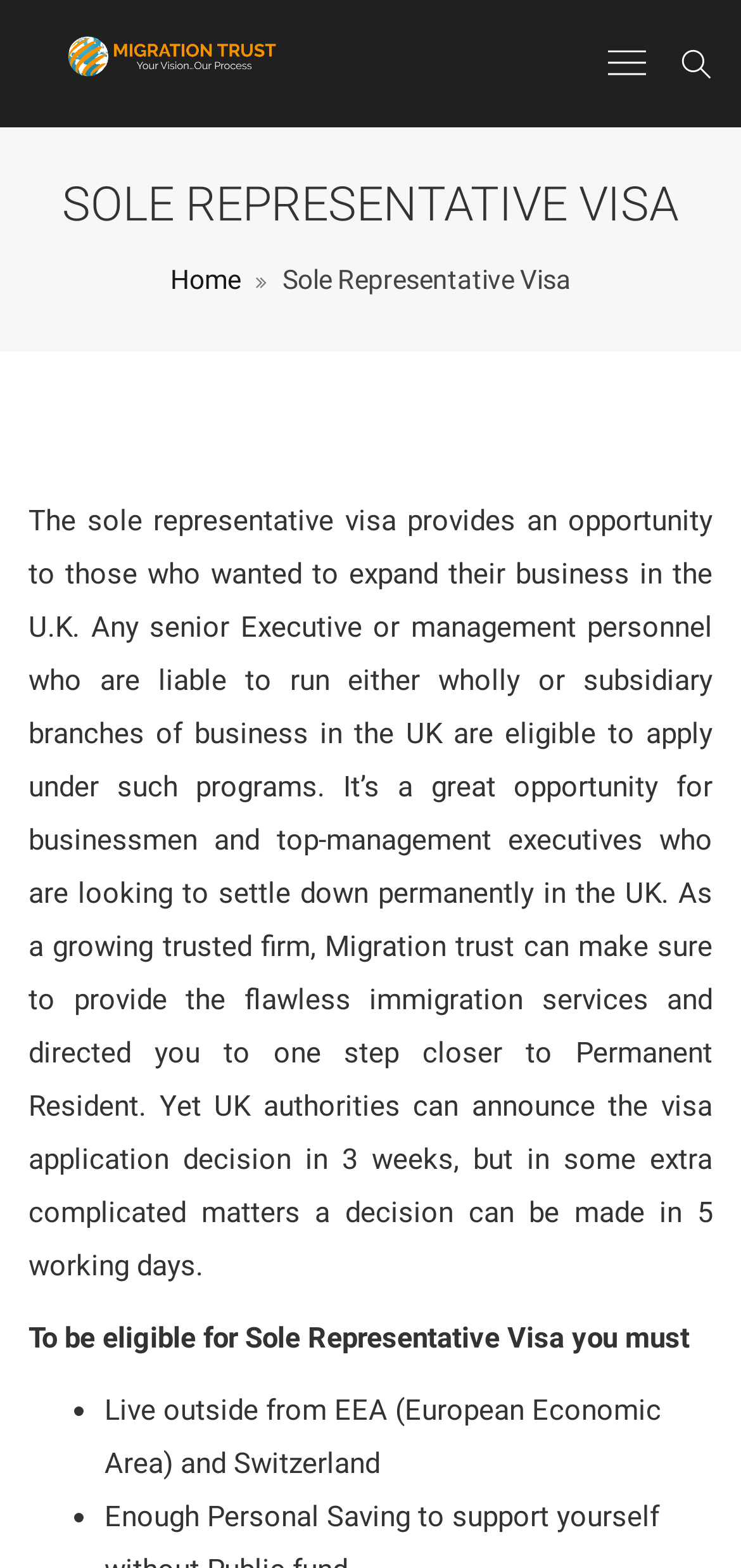Please provide the bounding box coordinates in the format (top-left x, top-left y, bottom-right x, bottom-right y). Remember, all values are floating point numbers between 0 and 1. What is the bounding box coordinate of the region described as: title="Migration Trust - Immigration Consultant"

[0.003, 0.001, 0.462, 0.08]